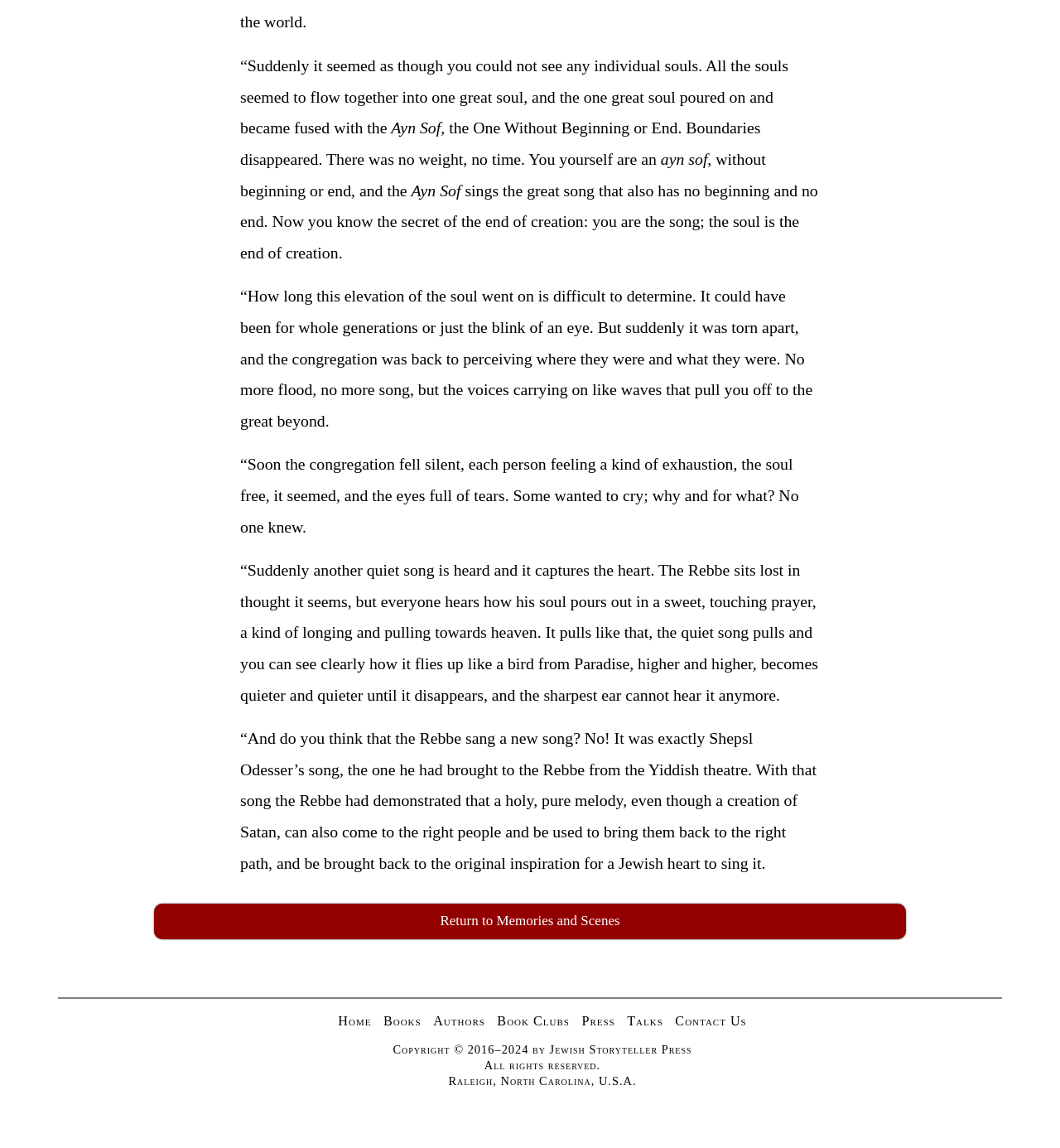What is the name of the Rebbe mentioned in the text?
Answer the question with a single word or phrase derived from the image.

Not specified